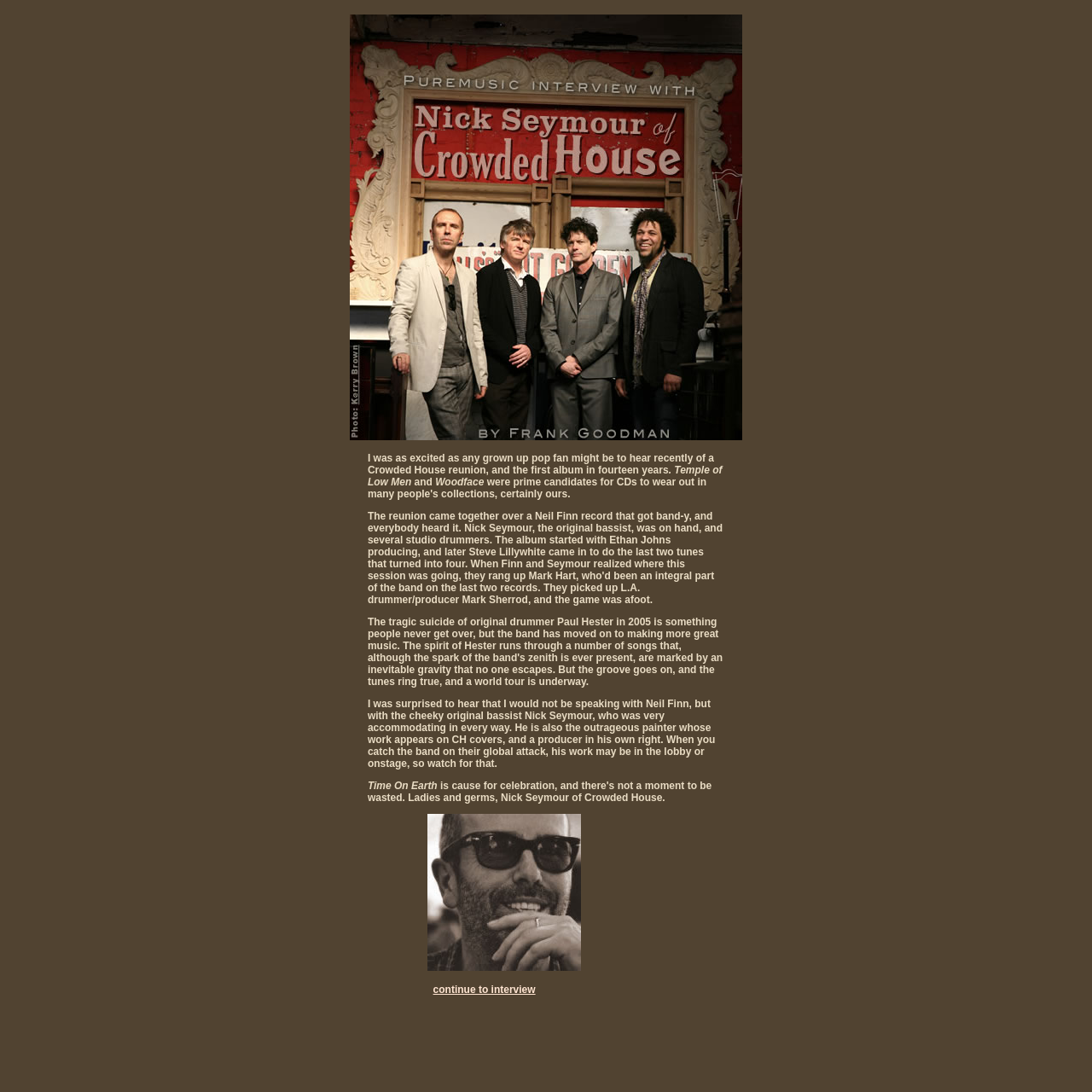What is the name of the album being discussed?
Analyze the image and provide a thorough answer to the question.

The text on the webpage mentions that the album 'Time On Earth' is the reason for the interview with Nick Seymour, and that it is the first album in fourteen years from Crowded House.